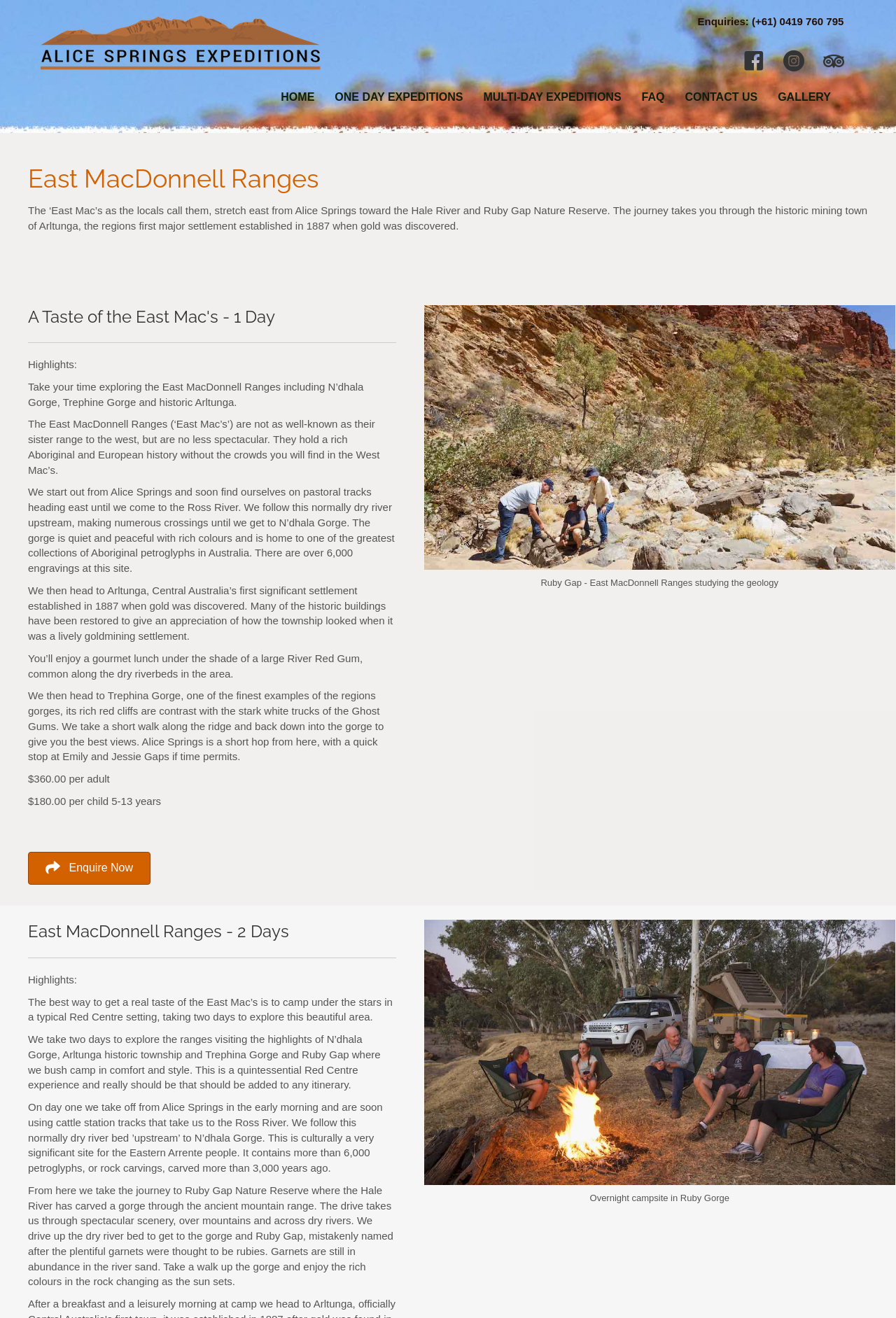Please identify the bounding box coordinates of the element that needs to be clicked to perform the following instruction: "View the 'Ruby Gap - East MacDonnell Ranges studying the geology' image".

[0.473, 0.231, 0.999, 0.432]